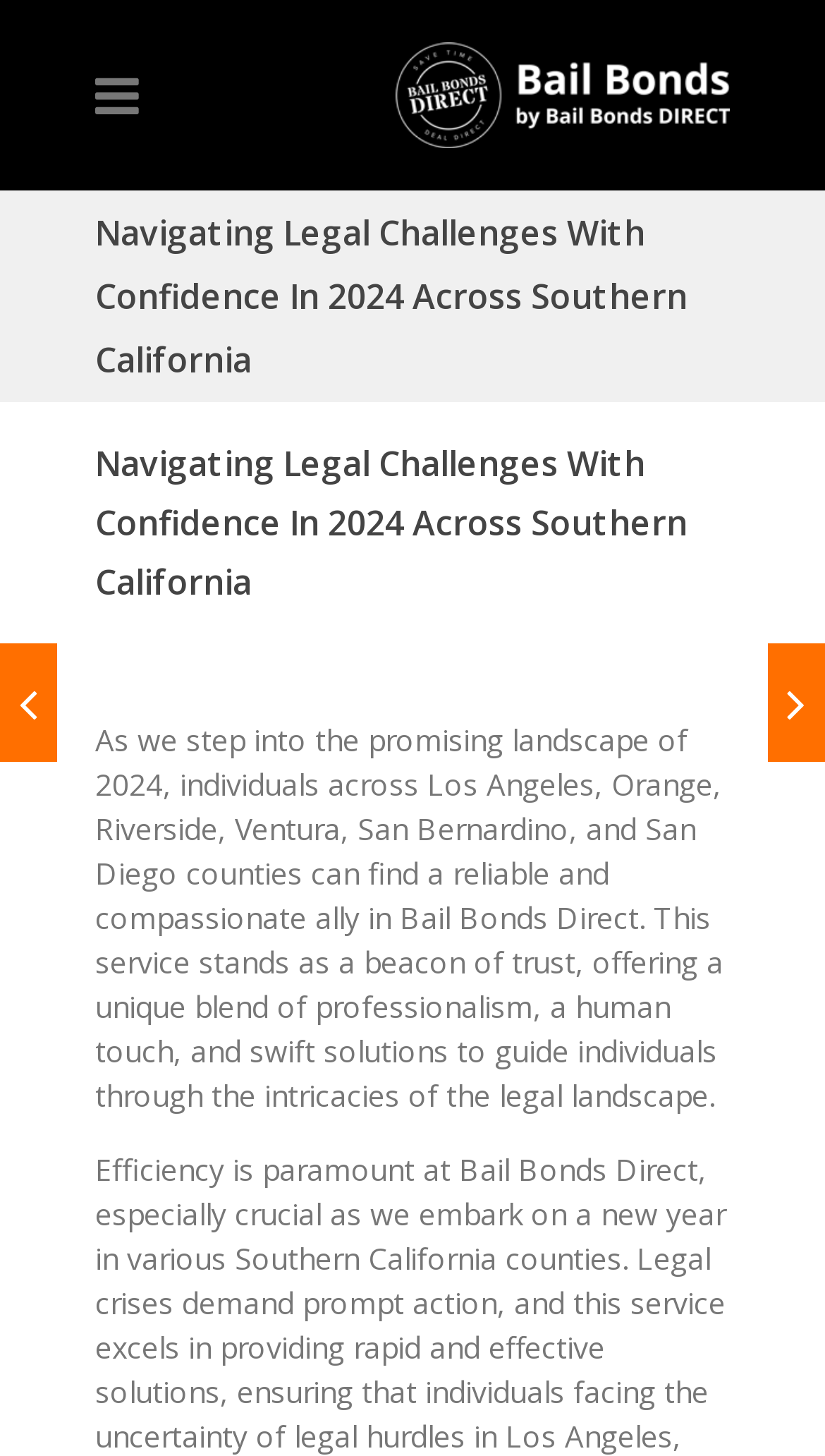How many counties are mentioned?
Examine the webpage screenshot and provide an in-depth answer to the question.

The StaticText element mentions six counties: Los Angeles, Orange, Riverside, Ventura, San Bernardino, and San Diego.